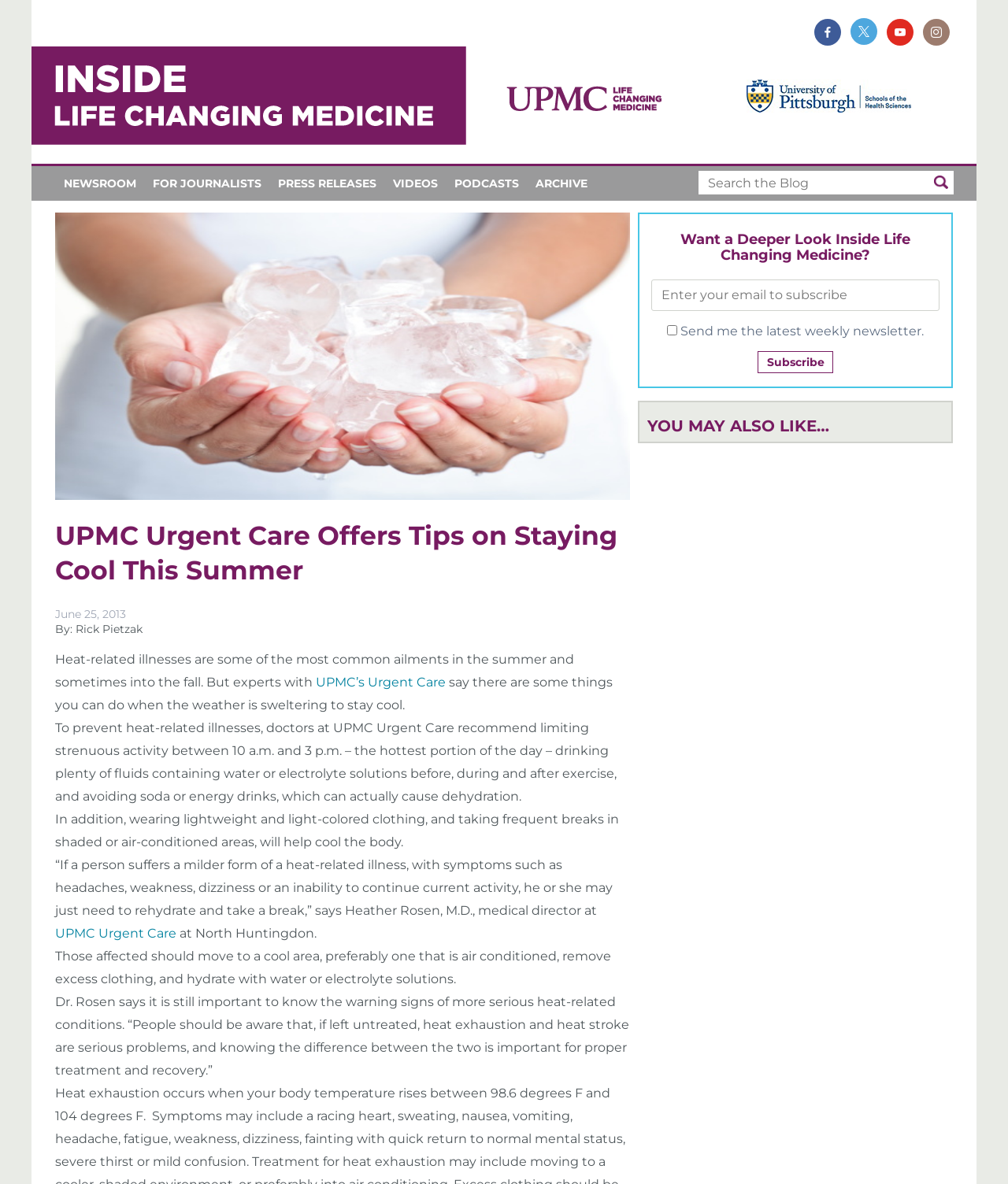Identify the coordinates of the bounding box for the element that must be clicked to accomplish the instruction: "Click NEWSROOM".

[0.055, 0.14, 0.143, 0.17]